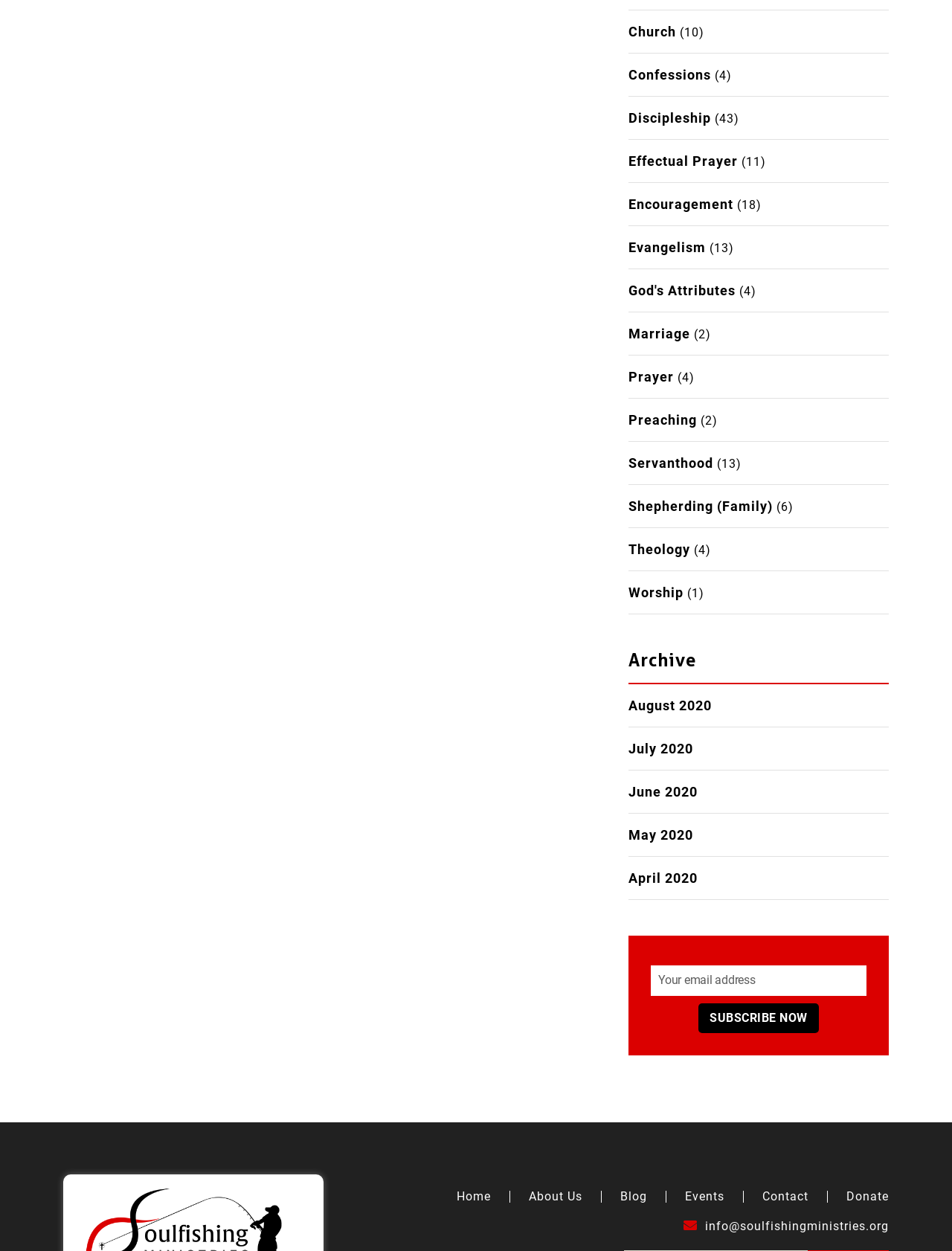Please determine the bounding box coordinates of the element's region to click for the following instruction: "Click on the 'Church' link".

[0.66, 0.019, 0.71, 0.031]